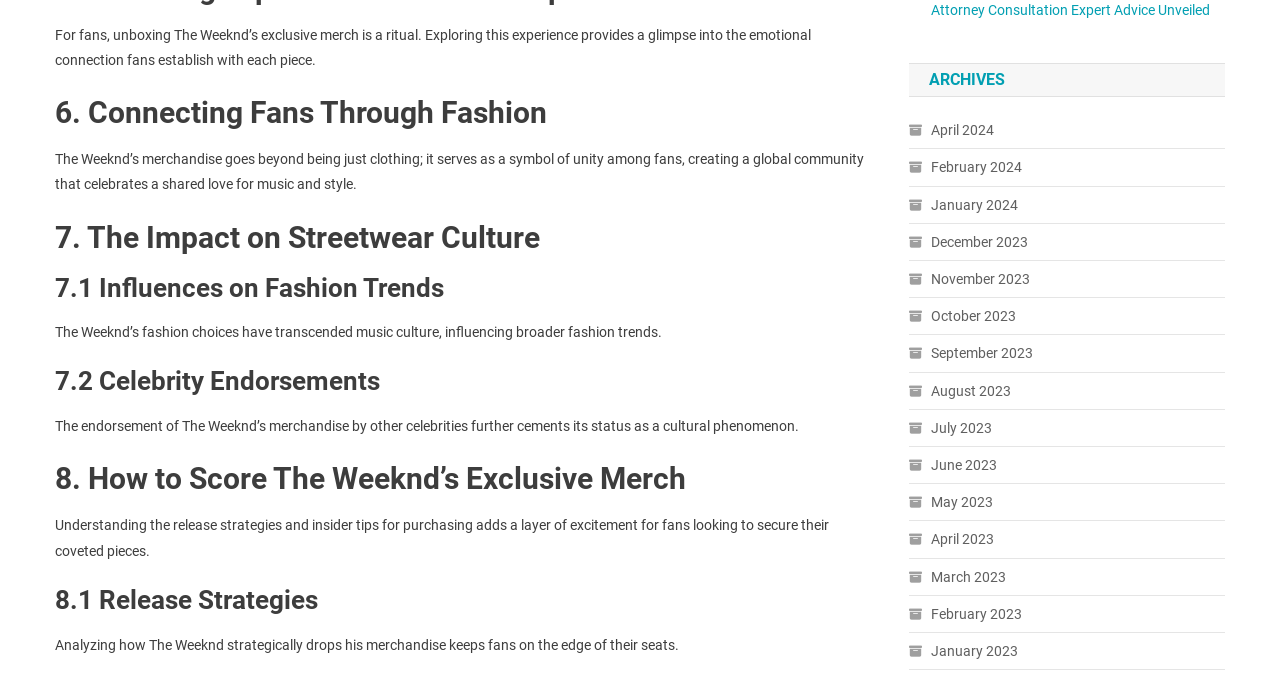Please identify the bounding box coordinates of the element that needs to be clicked to perform the following instruction: "View 'April 2024'".

[0.71, 0.174, 0.777, 0.213]